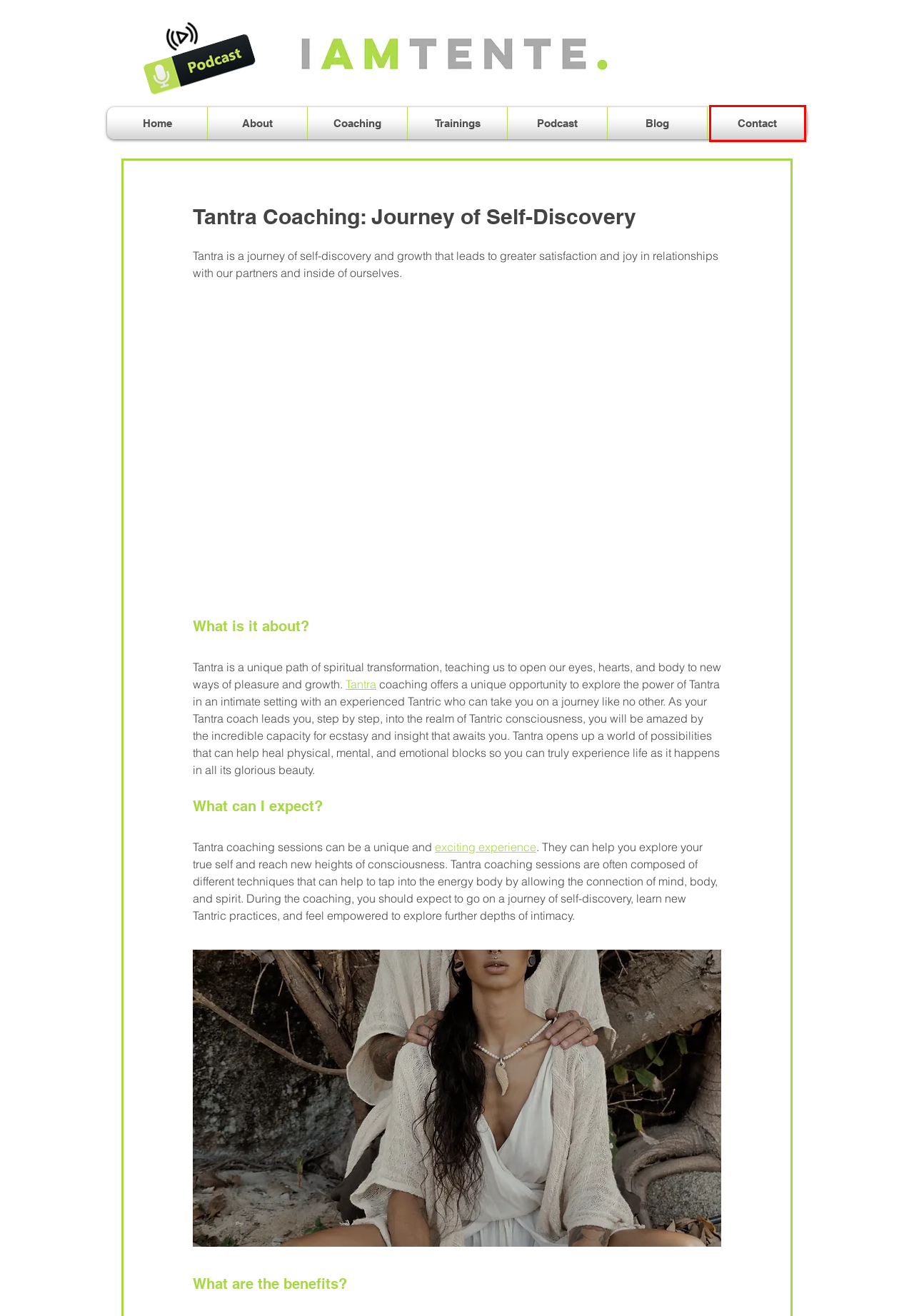You see a screenshot of a webpage with a red bounding box surrounding an element. Pick the webpage description that most accurately represents the new webpage after interacting with the element in the red bounding box. The options are:
A. FAQ | IamTente
B. Brotherhood Circle | The Awakening Journey | iamtente
C. Intimacy Coach | Intimate Sensual Tantra Practices  | IamTente
D. The Multi Orgasmic Man | Tantric men | Sexual Mastery | Sexuality Coach iamtente
E. #Sensuality
F. Spirituality
G. Tantra, Intimacy & Relationship Coach | iamtente |
H. IamTente Tantra Blog | Articles To Boost Your Intimacy, and Love Relationship

G